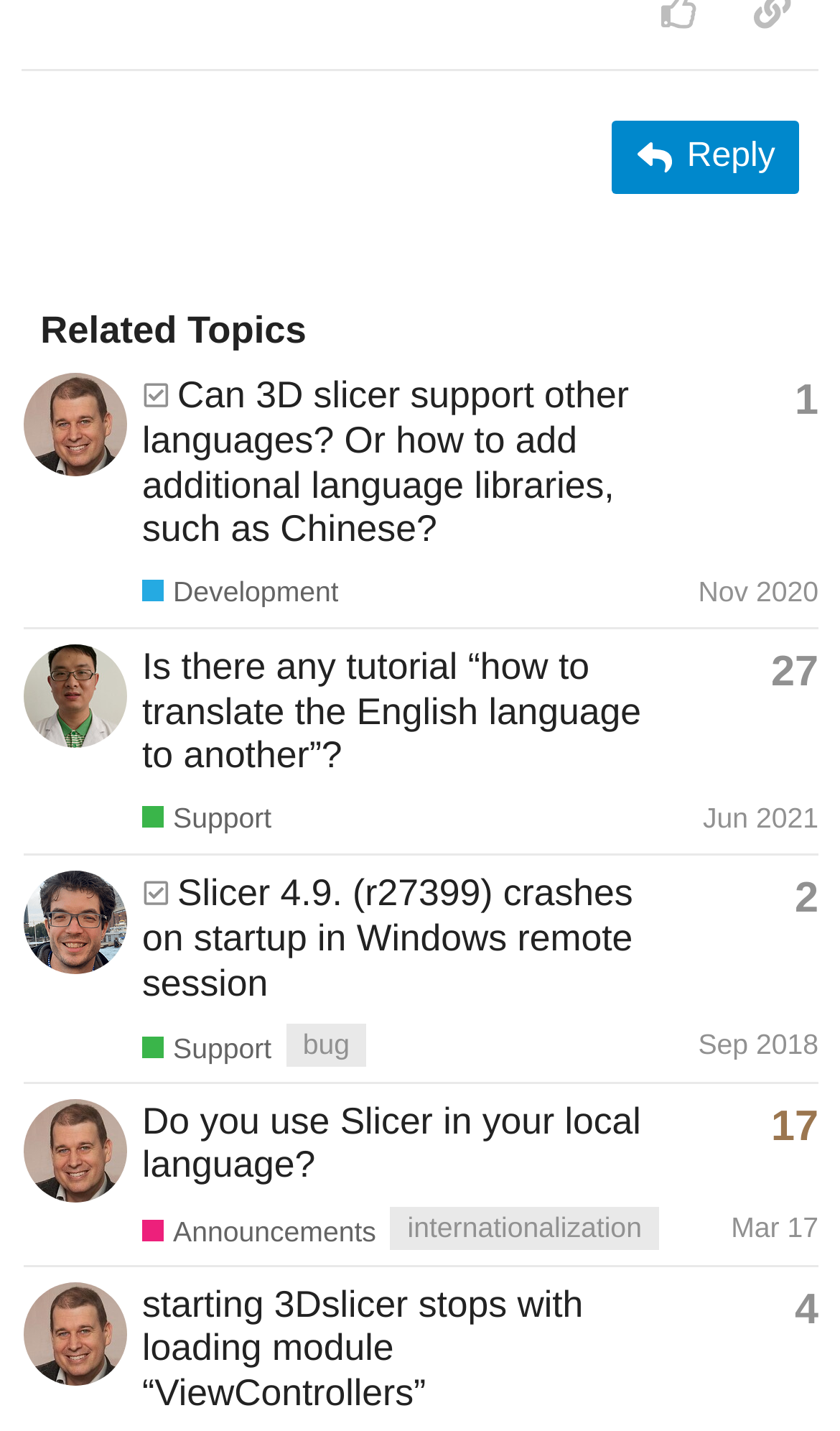Using the description "Support", predict the bounding box of the relevant HTML element.

[0.169, 0.558, 0.323, 0.581]